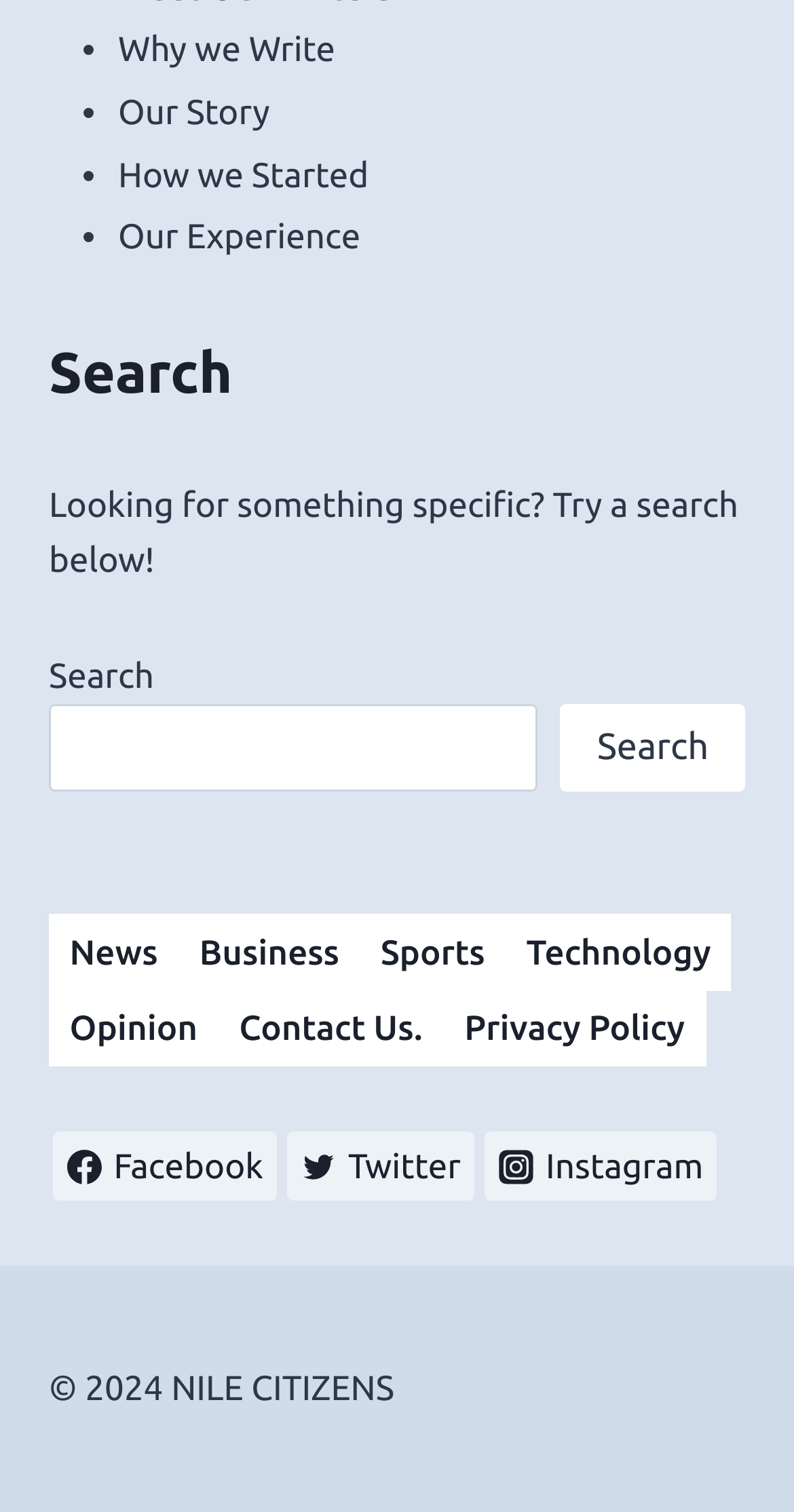Refer to the image and provide an in-depth answer to the question:
What is the copyright year?

The copyright information is located at the bottom of the webpage, with the StaticText element '© 2024 NILE CITIZENS' at coordinates [0.062, 0.906, 0.496, 0.932].